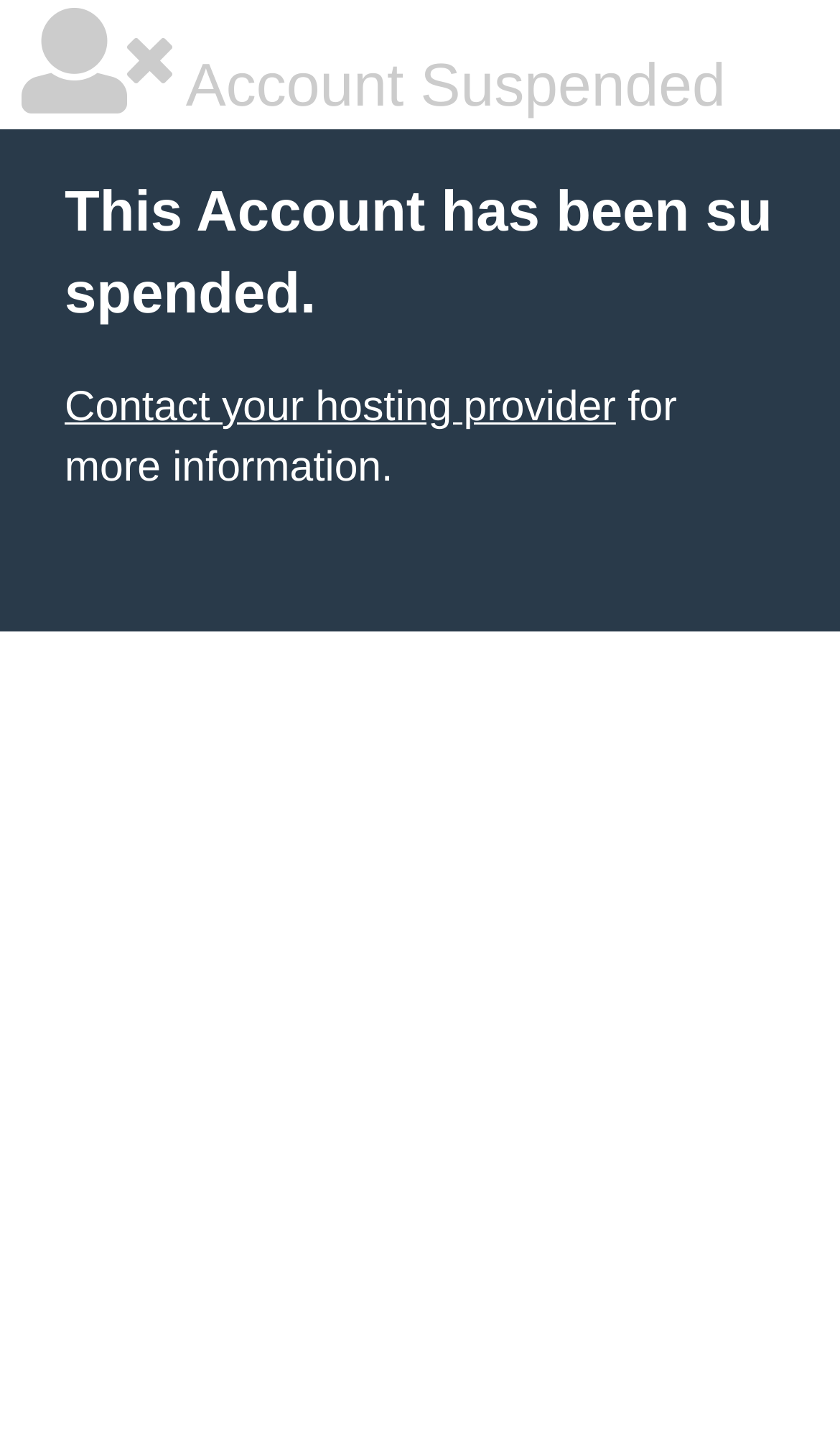Find the bounding box coordinates for the element described here: "Contact your hosting provider".

[0.077, 0.268, 0.733, 0.301]